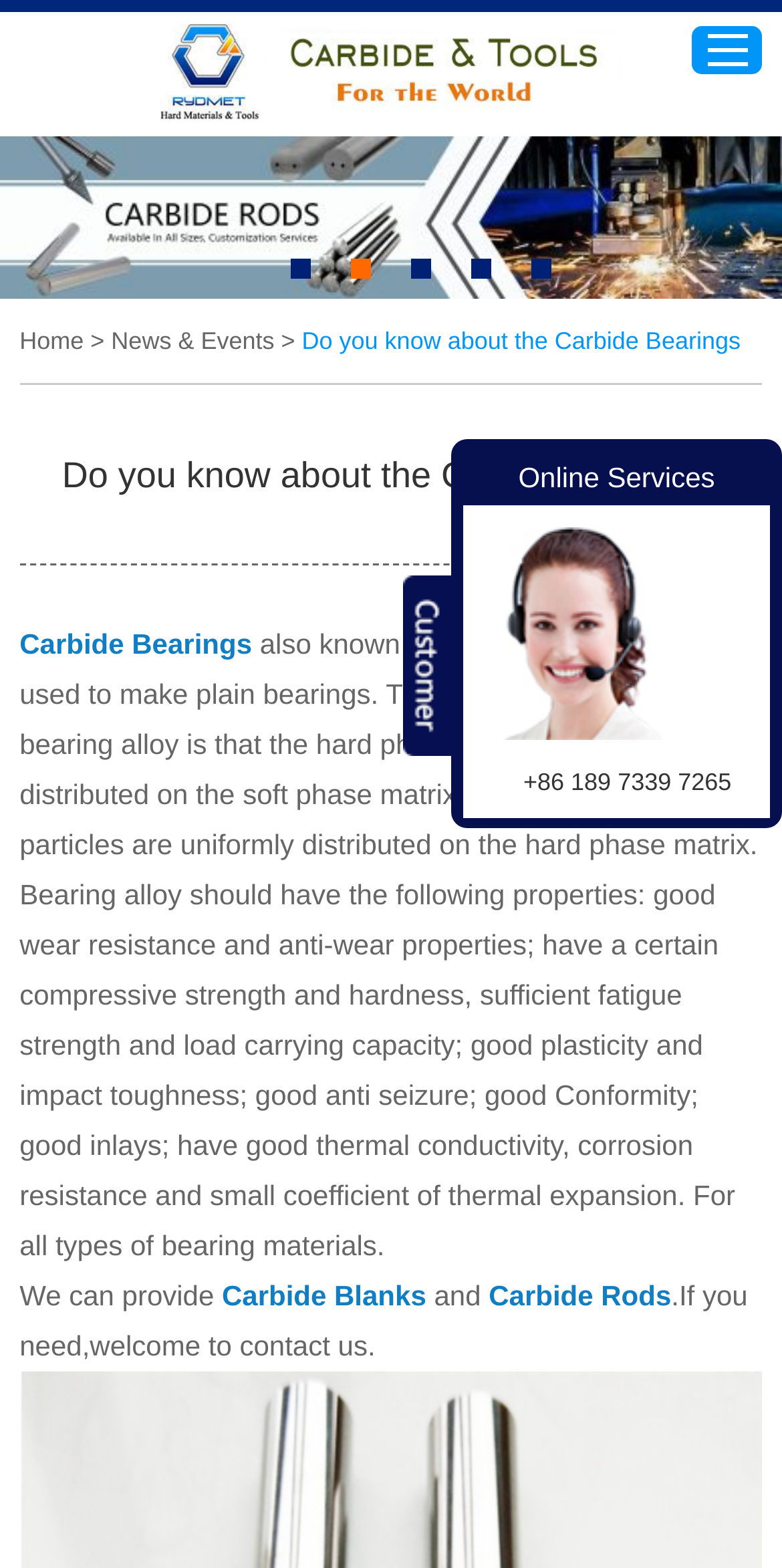Find the bounding box of the element with the following description: "Home". The coordinates must be four float numbers between 0 and 1, formatted as [left, top, right, bottom].

[0.025, 0.209, 0.107, 0.226]